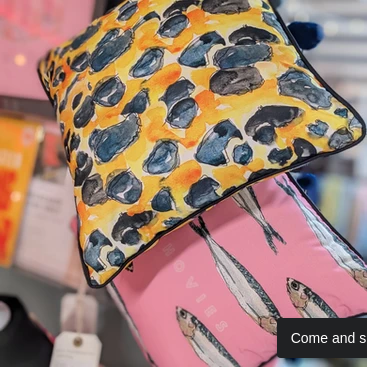Using the information from the screenshot, answer the following question thoroughly:
What is the background color of the bottom cushion?

The bottom cushion contrasts with a playful design of fish against a soft pink background, which indicates that the background color of the bottom cushion is soft pink.